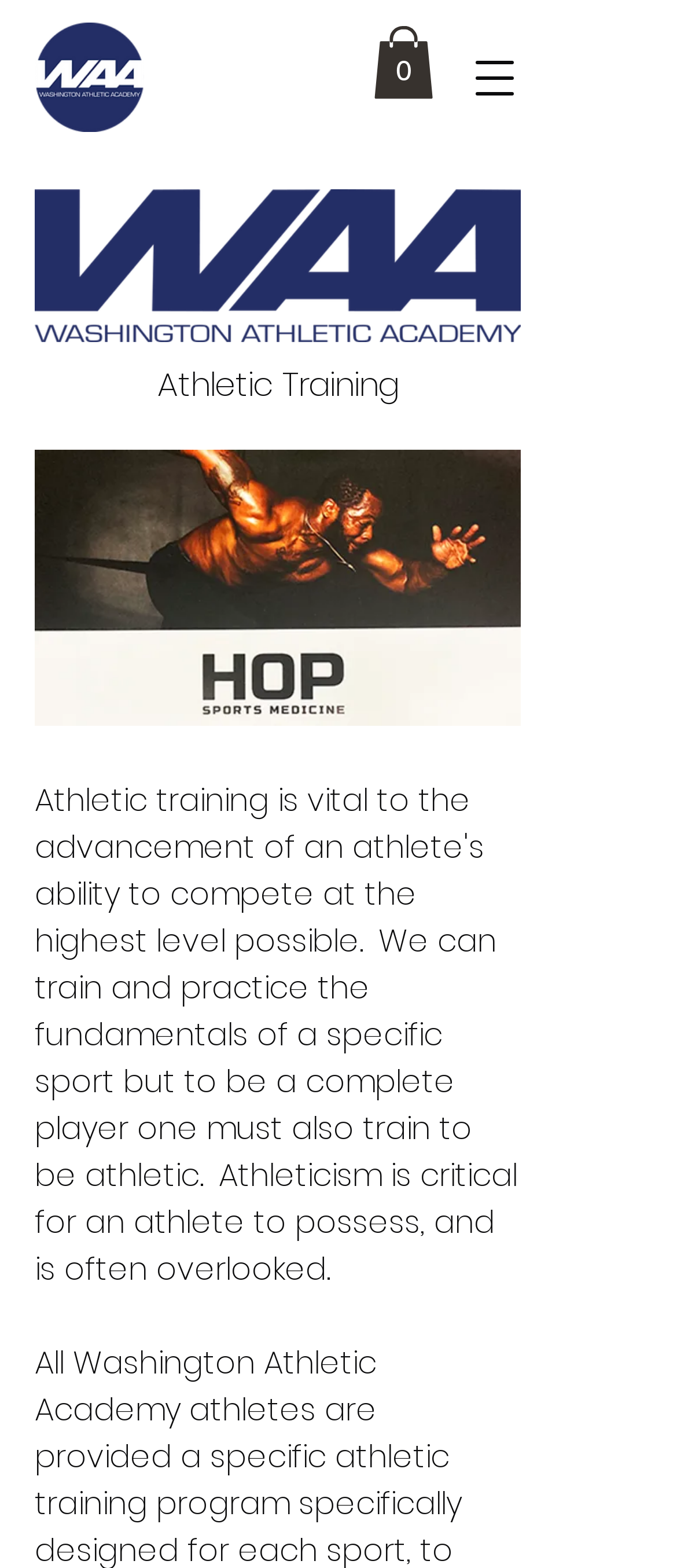Please answer the following question using a single word or phrase: 
What is the image below the heading 'Athletic Training'?

HOP.jpg